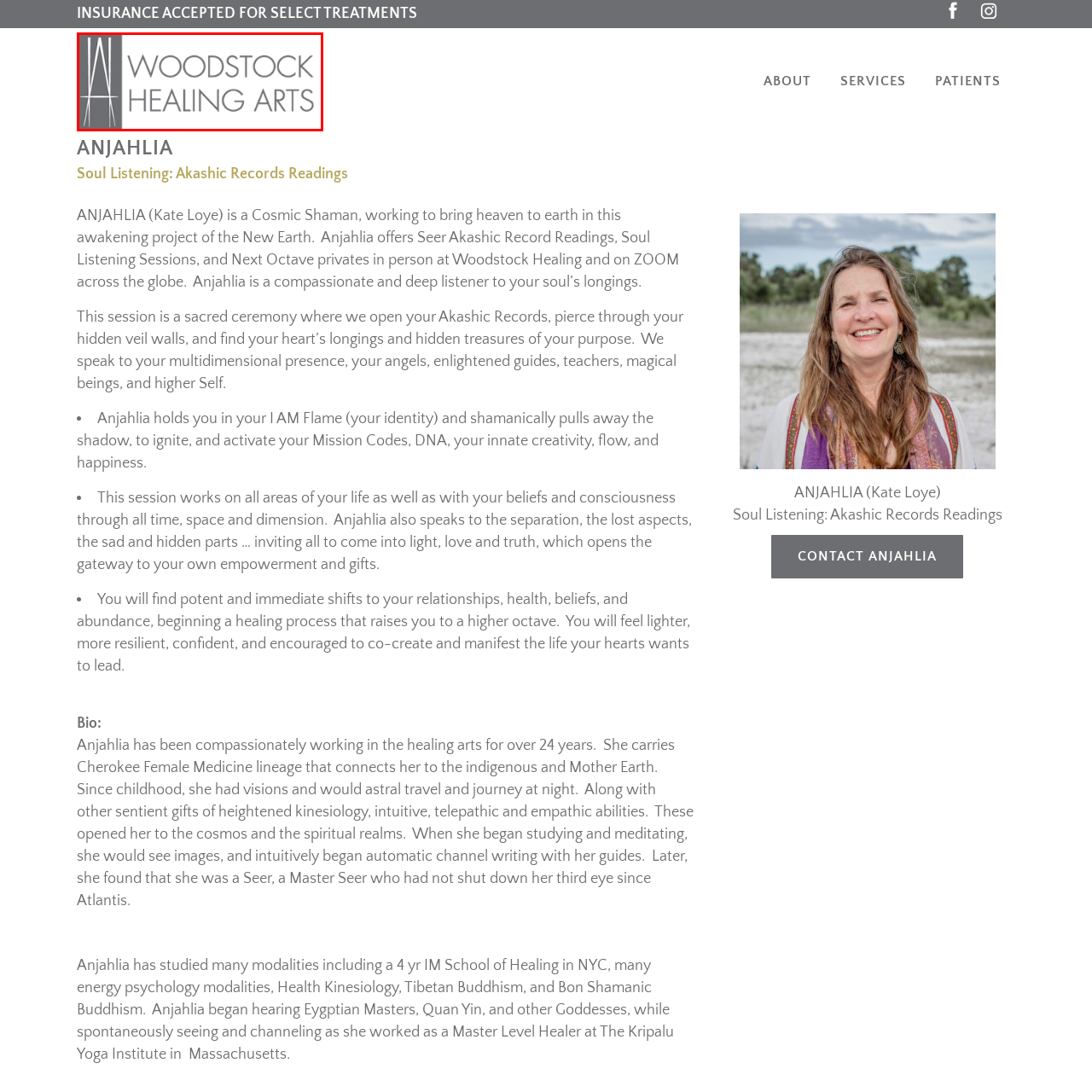Inspect the image bordered in red and answer the following question in detail, drawing on the visual content observed in the image:
What type of aesthetic does the logo employ?

The caption describes the logo as having a 'clean and modern aesthetic', which implies a minimalist and sophisticated design that conveys a sense of tranquility and healing.